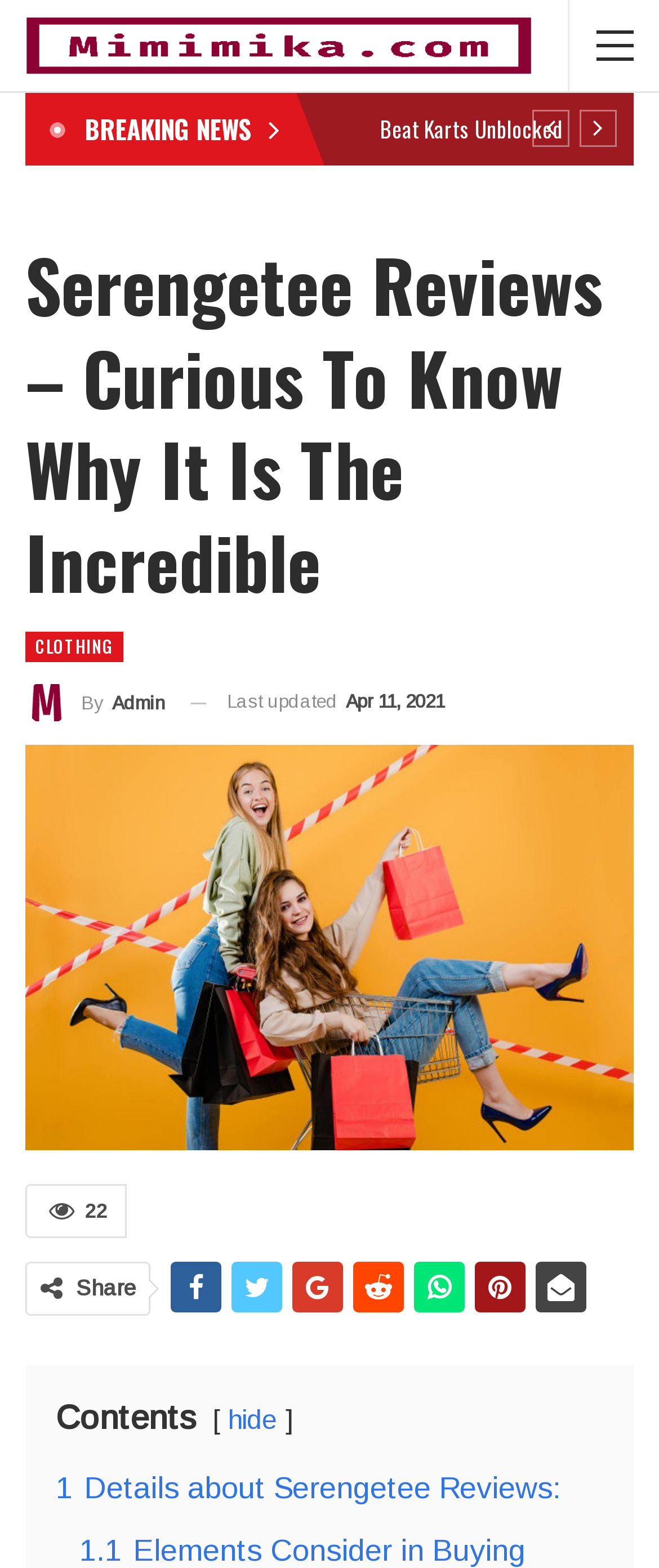Please identify the bounding box coordinates of the region to click in order to complete the task: "Check the last updated date". The coordinates must be four float numbers between 0 and 1, specified as [left, top, right, bottom].

[0.344, 0.441, 0.675, 0.454]